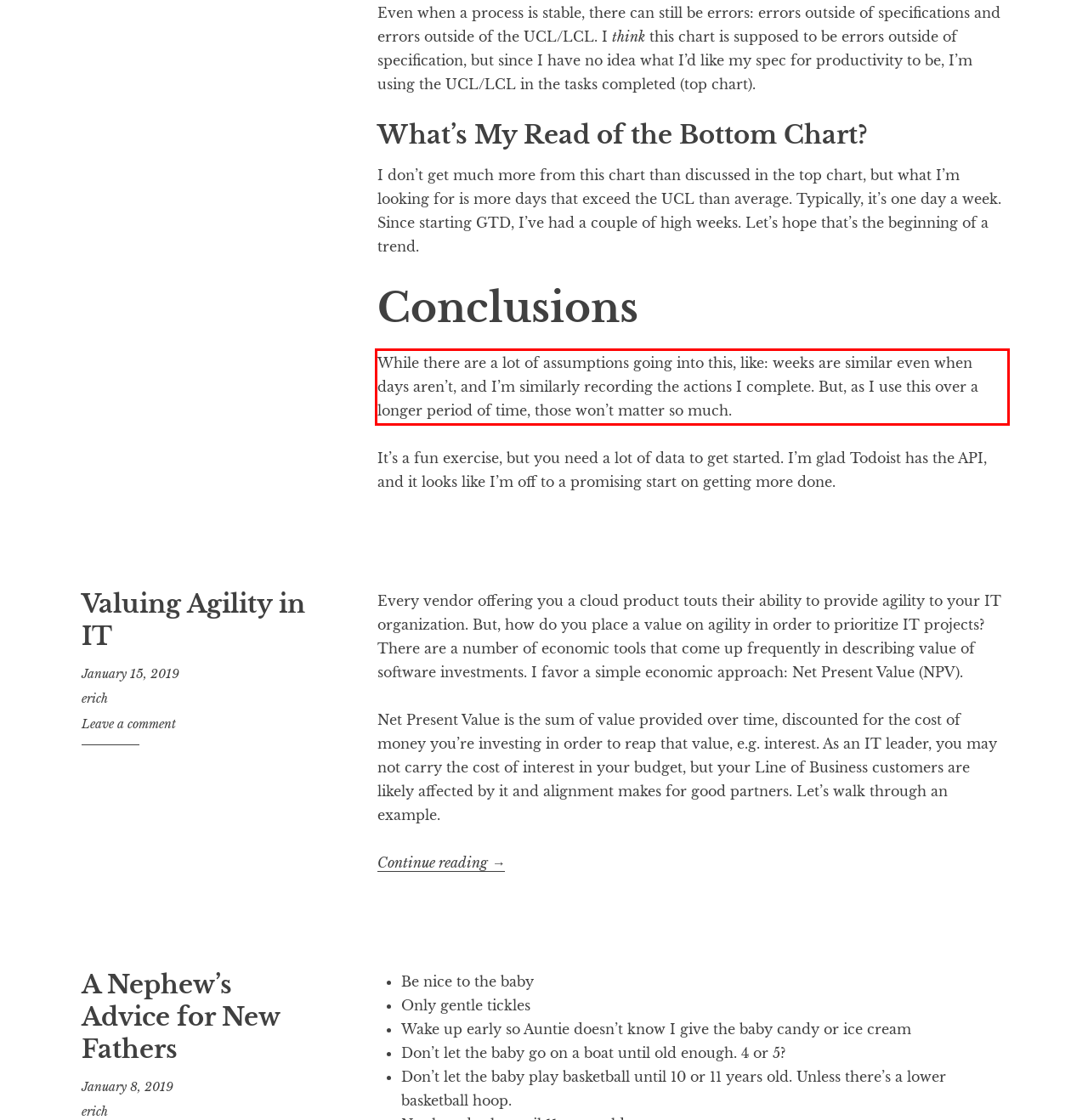Locate the red bounding box in the provided webpage screenshot and use OCR to determine the text content inside it.

While there are a lot of assumptions going into this, like: weeks are similar even when days aren’t, and I’m similarly recording the actions I complete. But, as I use this over a longer period of time, those won’t matter so much.